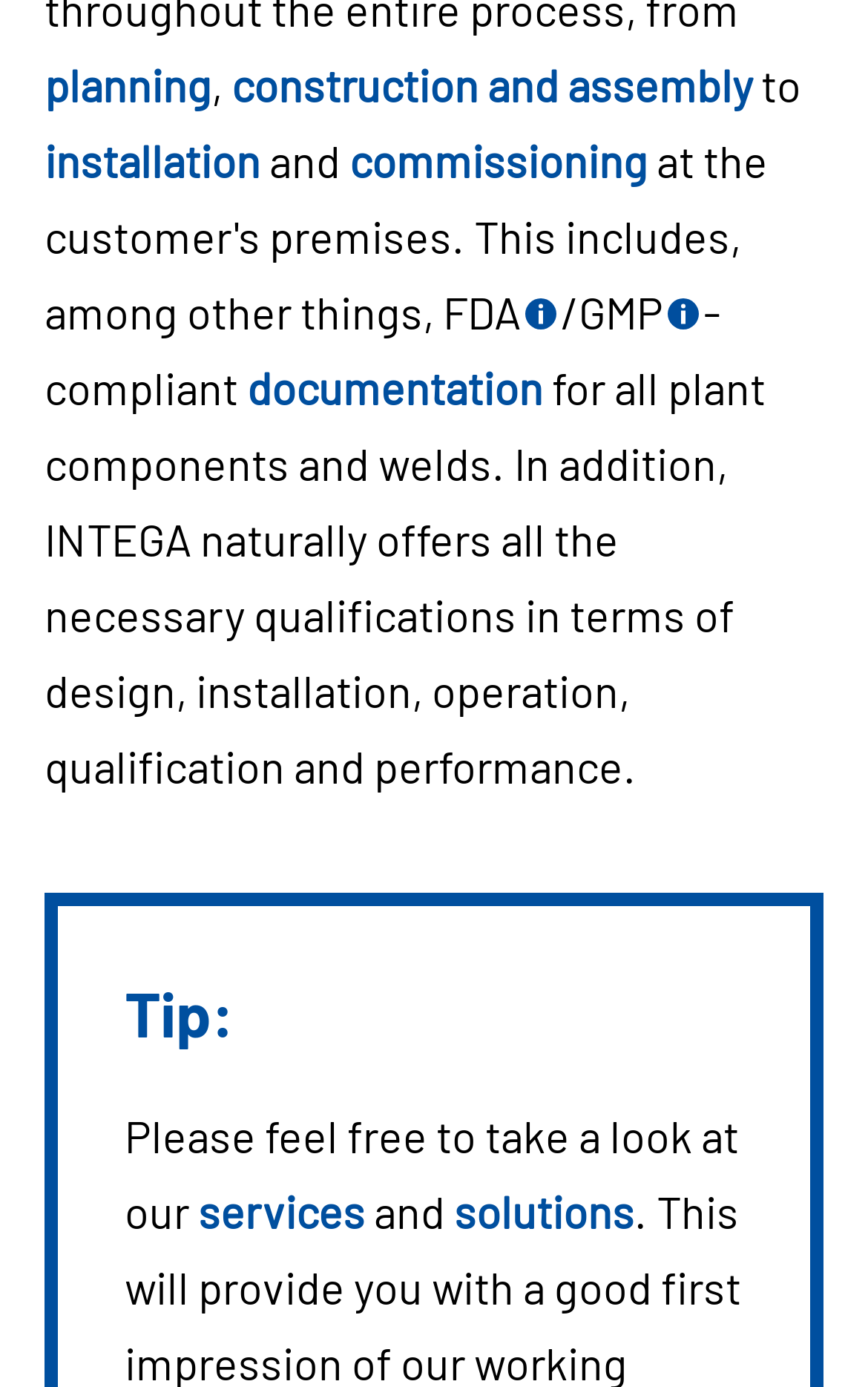What is the tone of the 'Tip' section?
Answer the question based on the image using a single word or a brief phrase.

Inviting